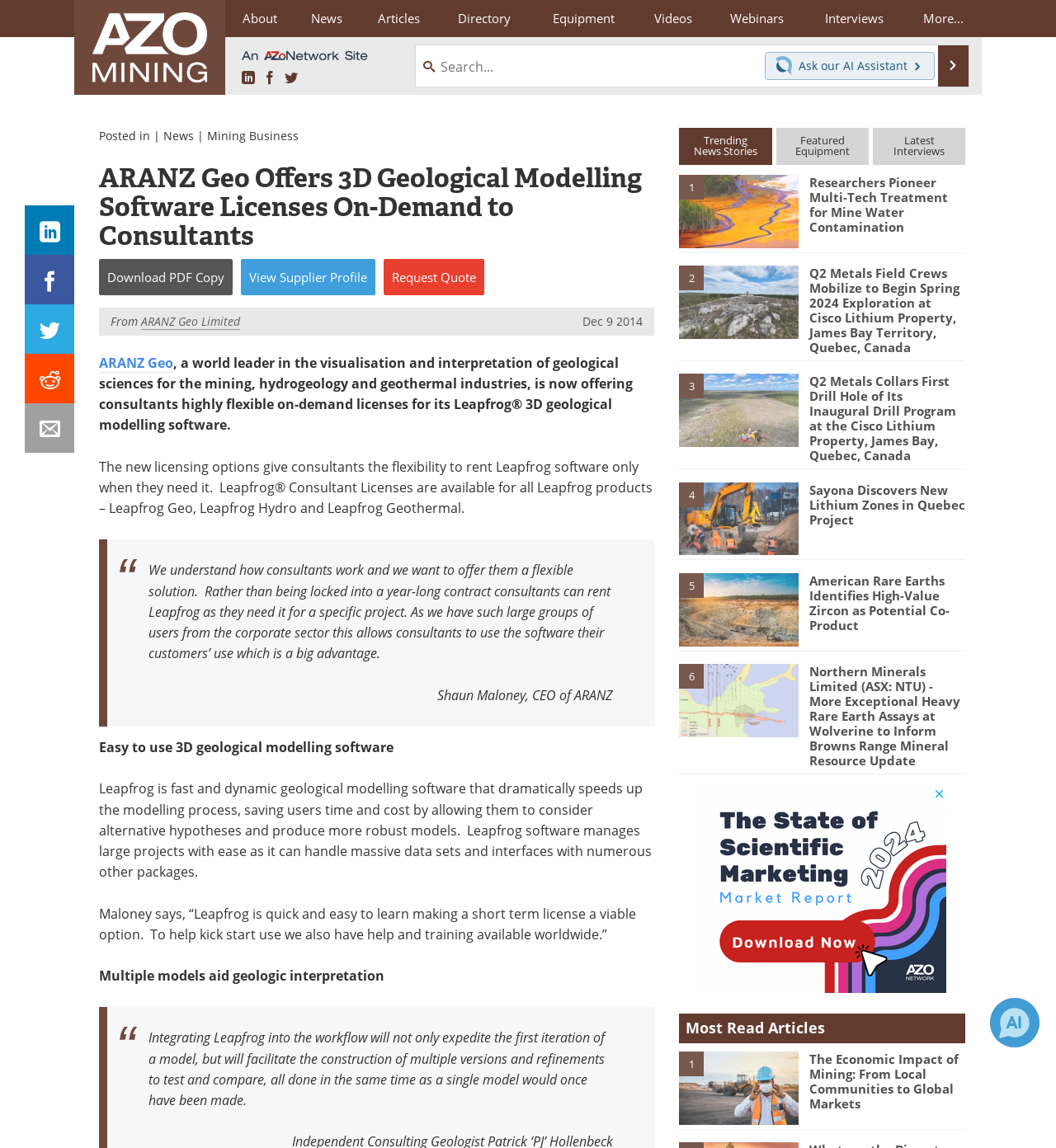Find the bounding box coordinates of the clickable region needed to perform the following instruction: "Leave a comment". The coordinates should be provided as four float numbers between 0 and 1, i.e., [left, top, right, bottom].

None